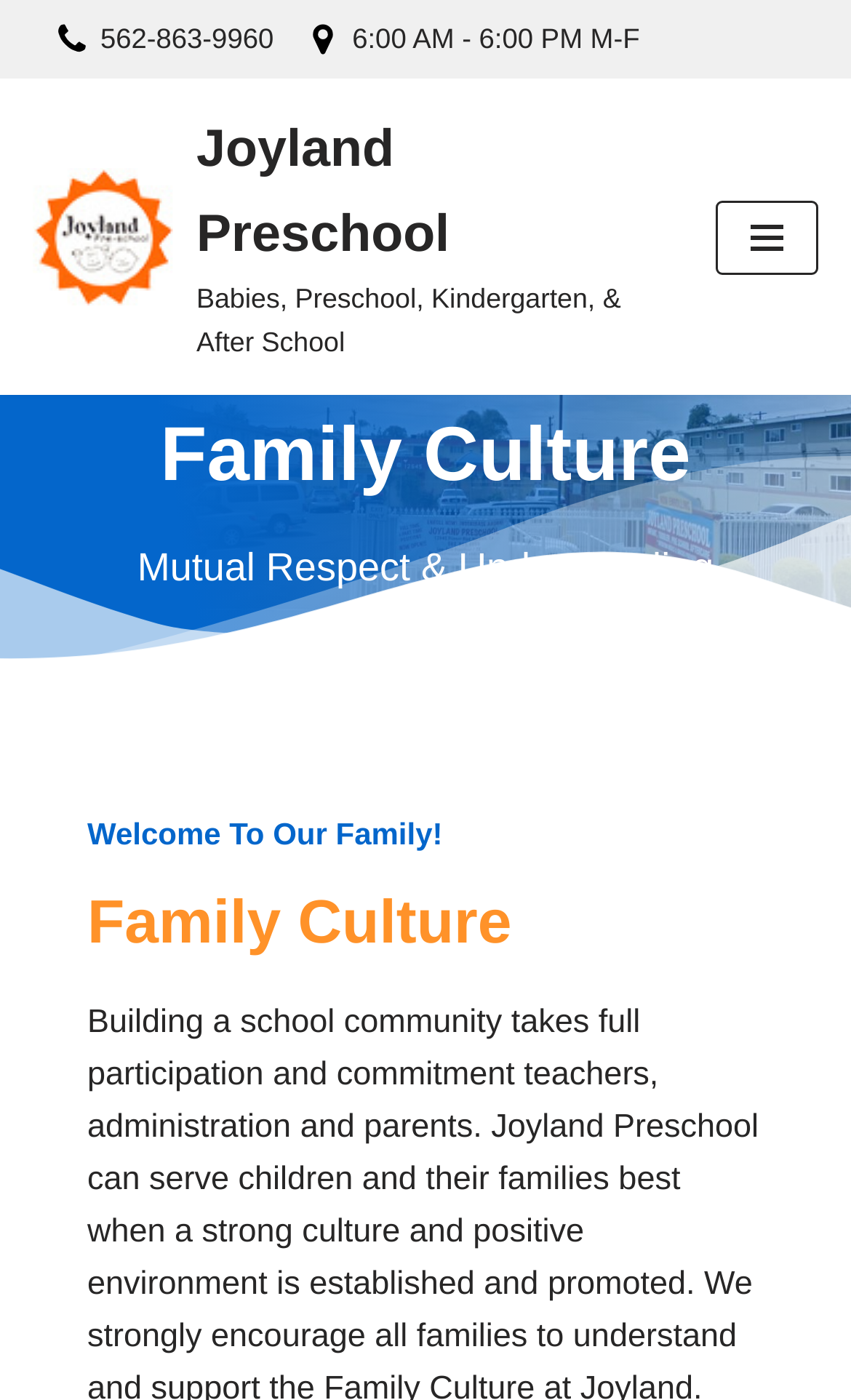What is the theme of Joyland Preschool?
Refer to the image and give a detailed response to the question.

I found the theme by looking at the heading elements with the text 'Family Culture' which are located at the top and middle of the page, indicating that it is a central theme of the preschool.